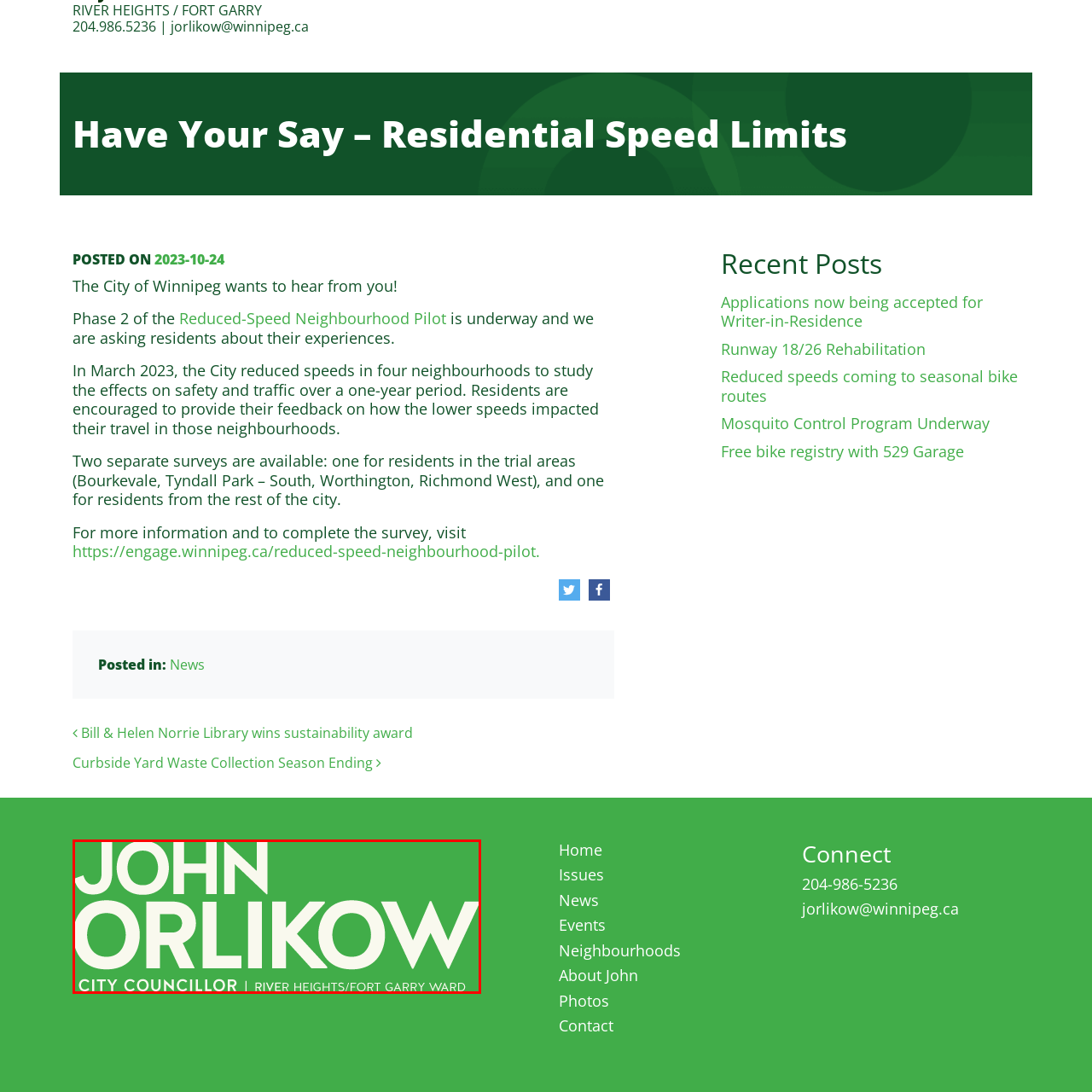Describe the contents of the image that is surrounded by the red box in a detailed manner.

This image prominently features the name "John Orlikow," displayed in large white letters against a vibrant green background. Below the name, the text "CITY COUNCILLOR" is presented in smaller font, followed by the designation "RIVER HEIGHTS/FORT GARRY WARD." The design emphasizes Orlikow’s role as a city councillor and highlights the specific ward he represents. The use of bold typography and a striking color scheme draws attention to the image, which serves as a visual identifier for John Orlikow in his official capacity.